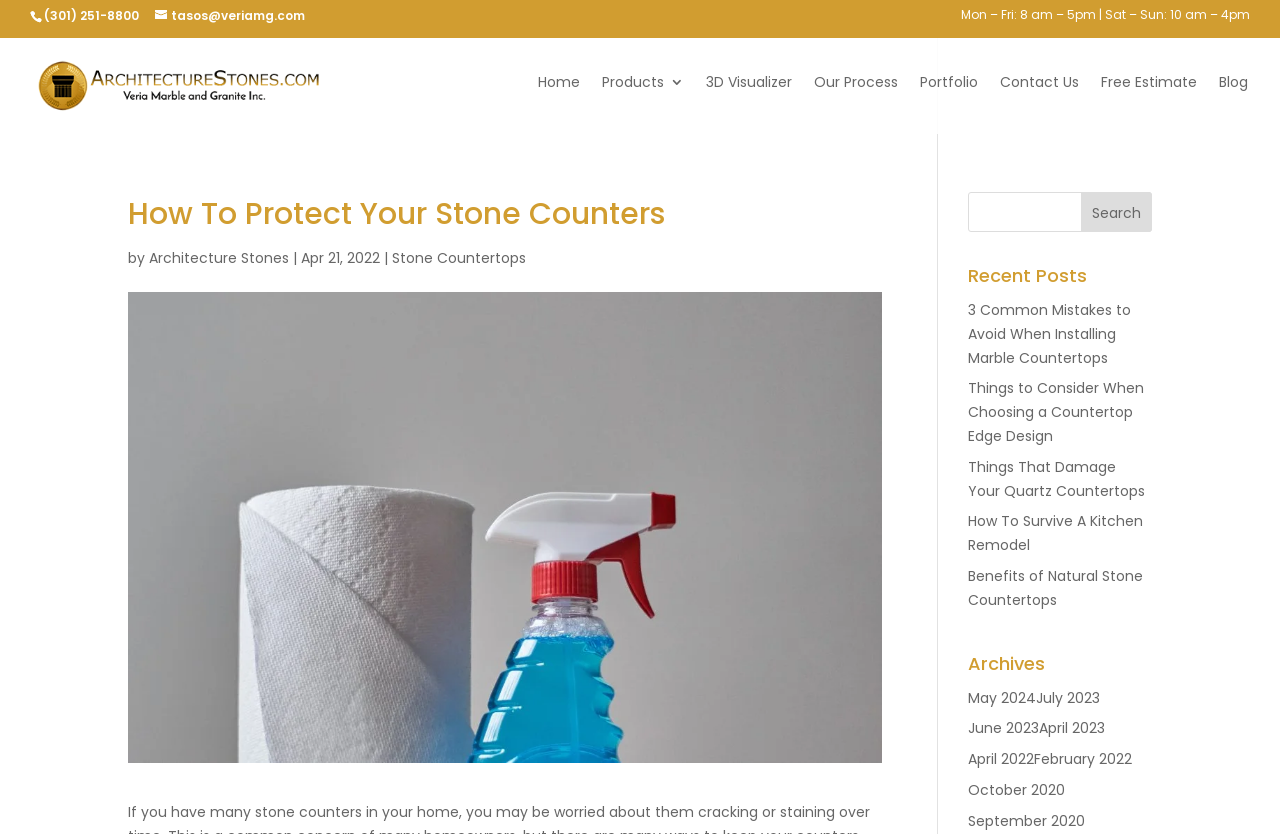What is the date of the blog post?
Kindly give a detailed and elaborate answer to the question.

I found the date of the blog post by looking at the StaticText element with the text 'Apr 21, 2022' which is located below the heading element.